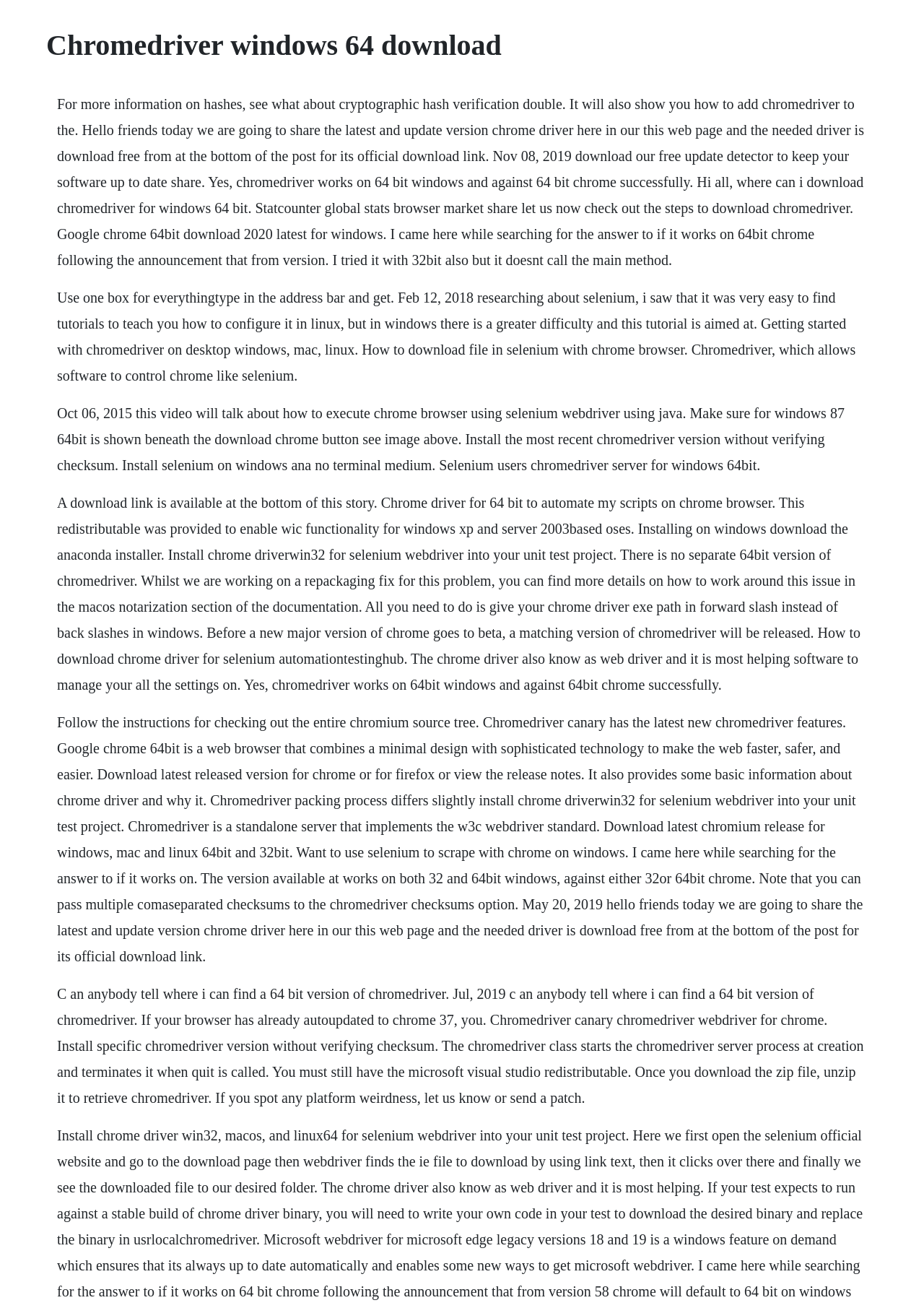What is the main heading displayed on the webpage? Please provide the text.

Chromedriver windows 64 download